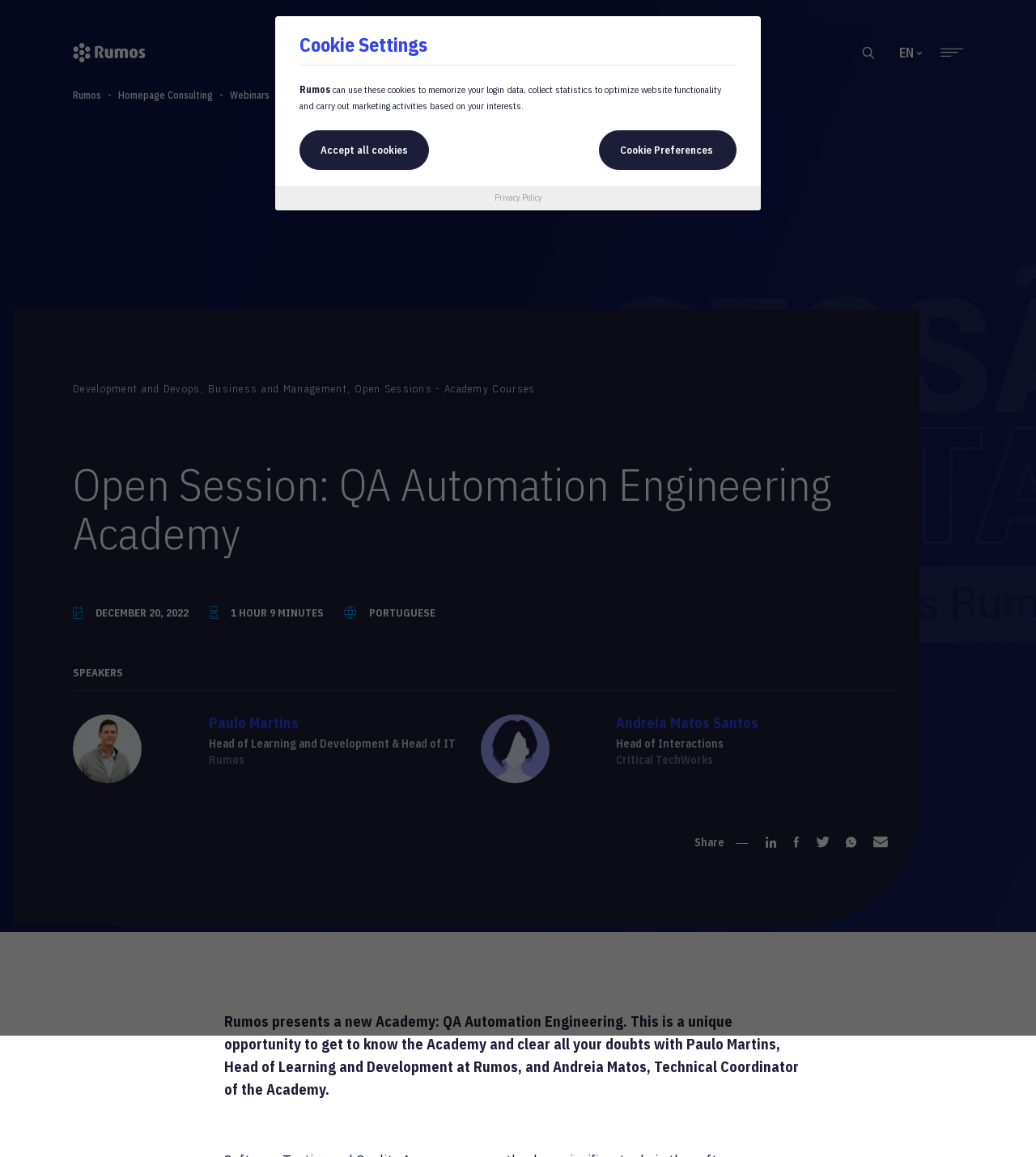Give a detailed account of the webpage's layout and content.

The webpage is about a webinar for the QA Automation Engineering Academy. At the top left, there is a logo and a navigation menu with links to "Rumos", "Homepage Consulting", "Webinars", and the current page "Open Session: QA Automation Engineering Academy". 

On the top right, there are three buttons: a language selection button with the current language "EN", a toggle navigation button, and a button with an icon. Below the navigation menu, there is a banner image that spans the entire width of the page.

The main content of the page is divided into sections. The first section has a heading "Open Session: QA Automation Engineering Academy" and displays the date, time, and language of the webinar. Below this, there is a section with the title "SPEAKERS" that lists two speakers, Paulo Martins and Andreia Matos Santos, with their names, titles, and company affiliations. Each speaker has a corresponding image and social media links.

Further down, there is a section with a brief description of the webinar, which is an opportunity to learn about the QA Automation Engineering Academy and ask questions to the speakers. 

At the bottom of the page, there are cookie settings with options to accept all cookies, adjust cookie preferences, and a link to the privacy policy.